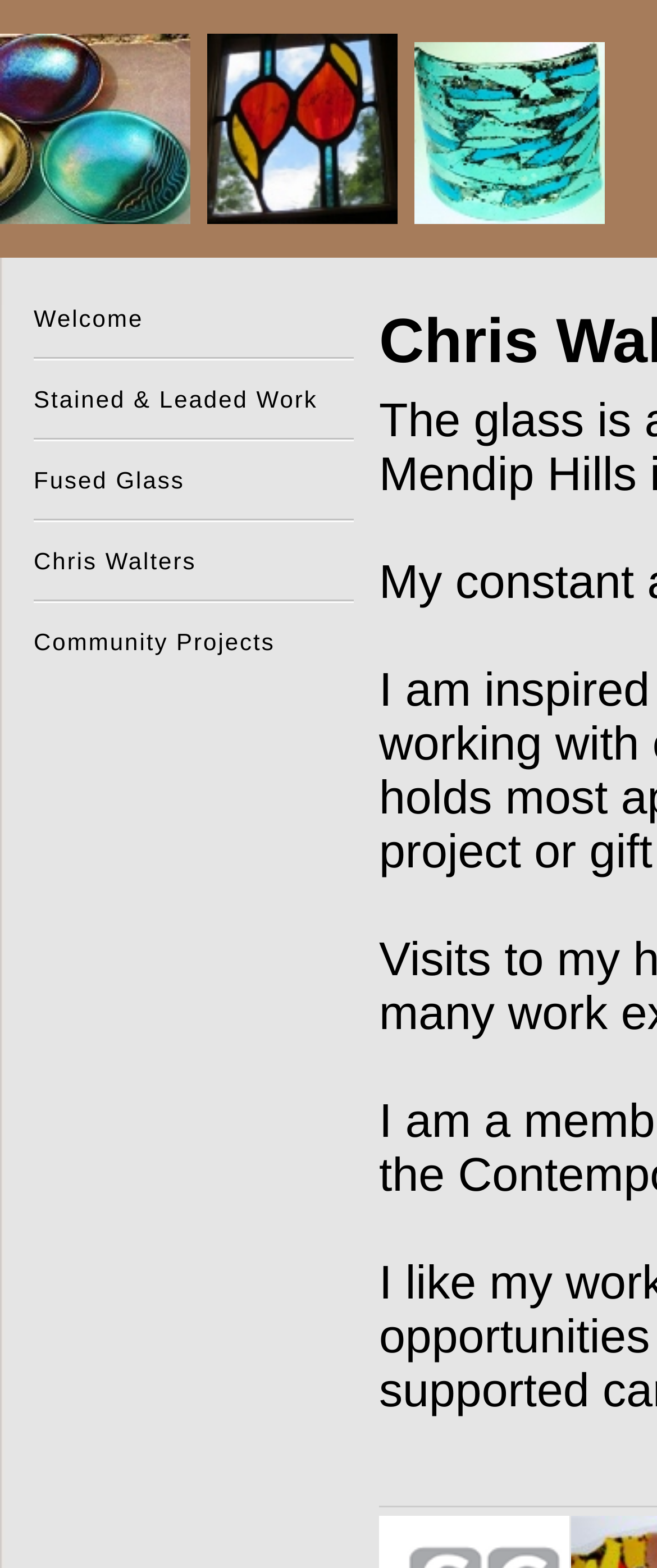Identify the bounding box coordinates for the UI element mentioned here: "title="erv air venlitation system"". Provide the coordinates as four float values between 0 and 1, i.e., [left, top, right, bottom].

None